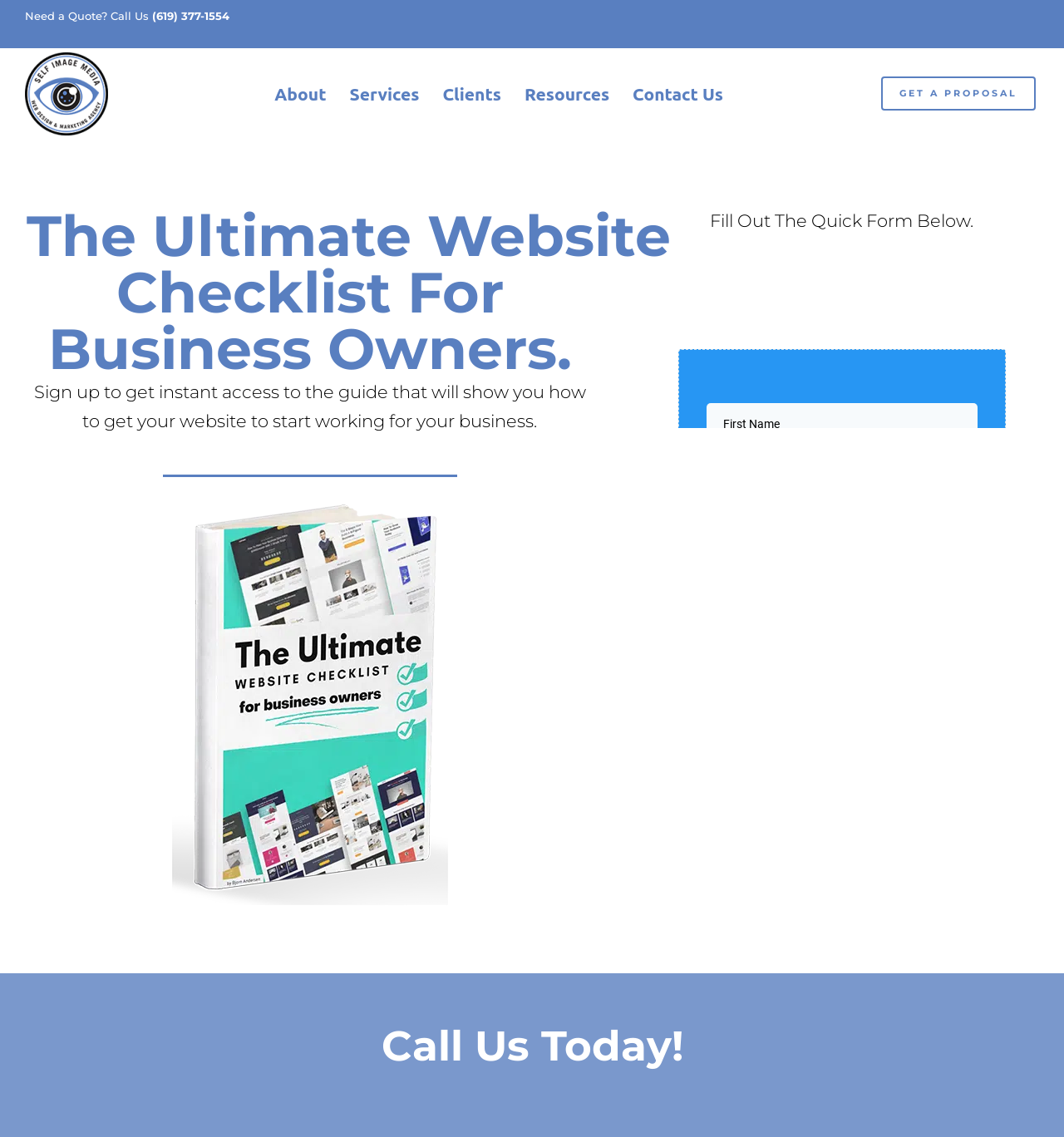Find the bounding box of the UI element described as follows: "Services".

[0.328, 0.065, 0.394, 0.099]